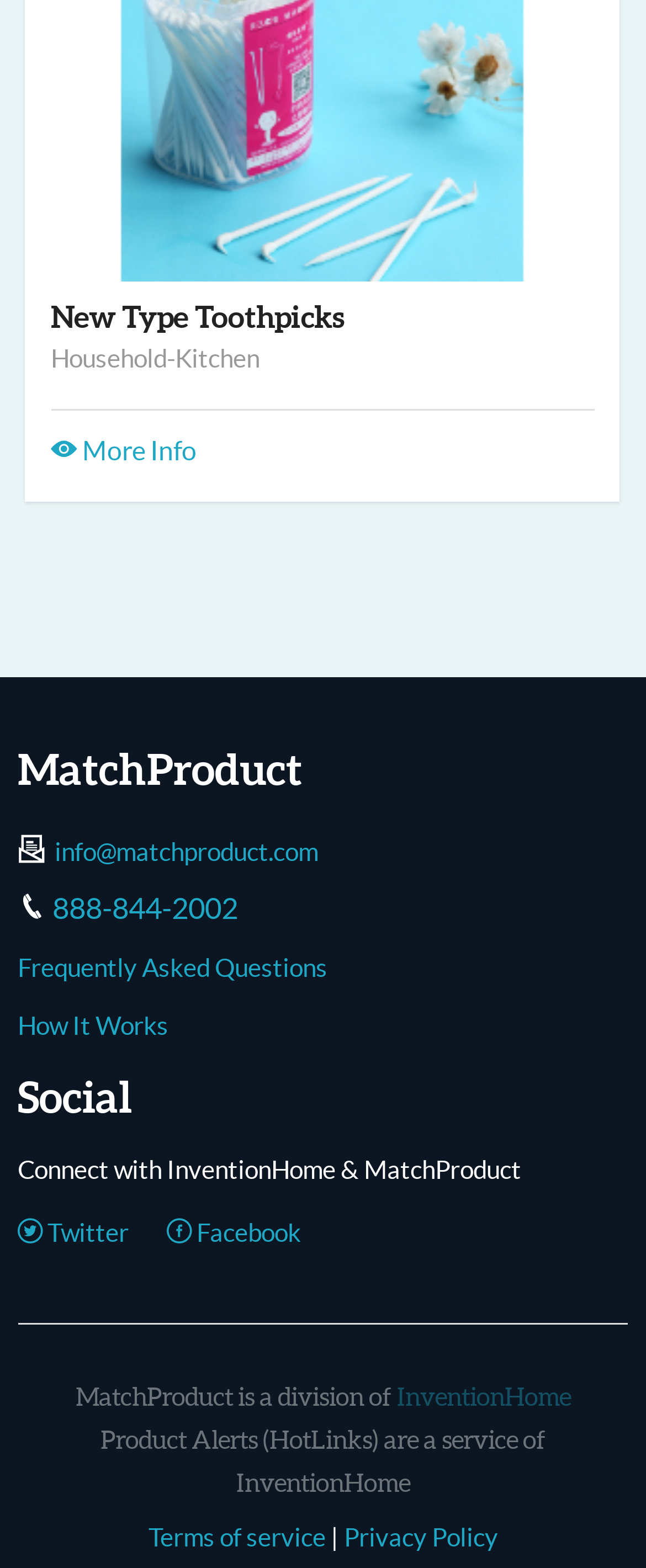Find the bounding box coordinates for the HTML element specified by: "info@matchproduct.com".

[0.085, 0.534, 0.492, 0.552]